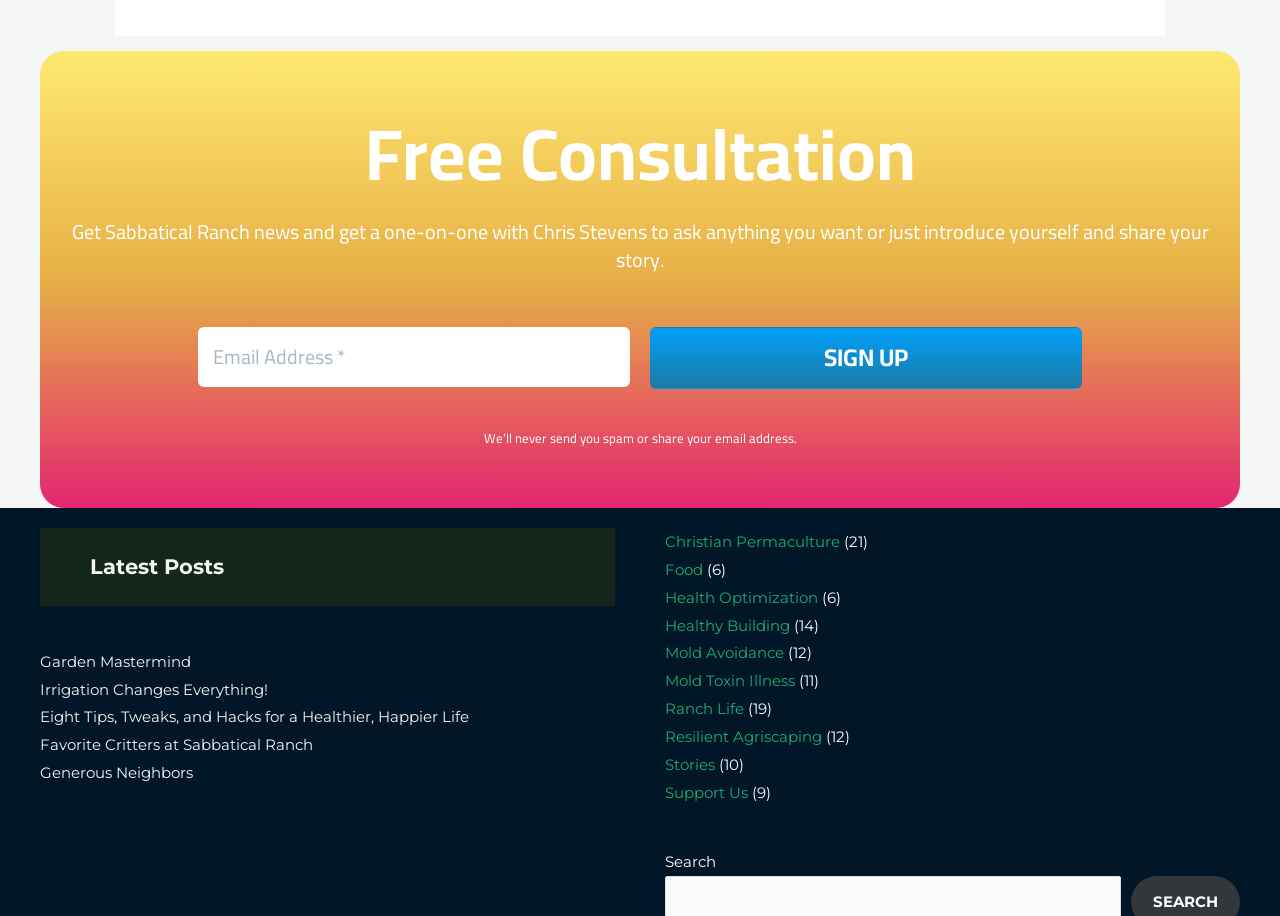Please respond to the question using a single word or phrase:
What is the label of the required textbox?

Email Address